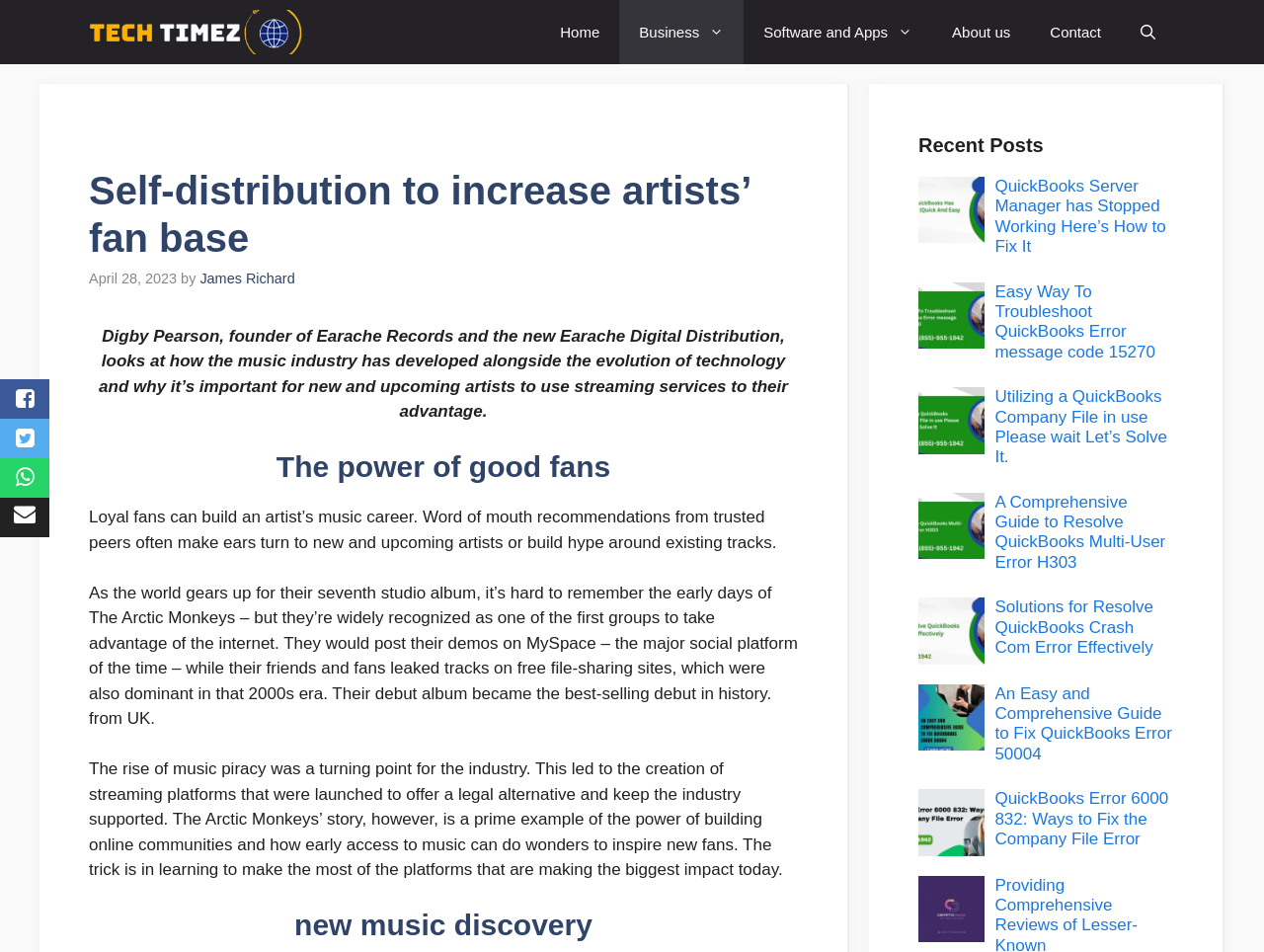Can you locate the main headline on this webpage and provide its text content?

Self-distribution to increase artists’ fan base